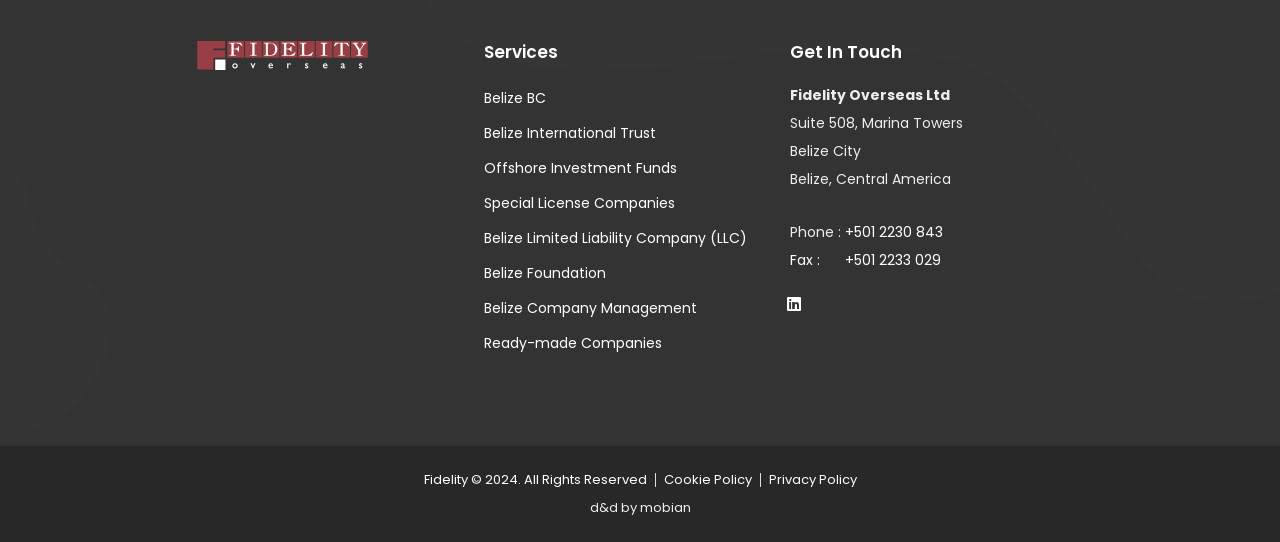Indicate the bounding box coordinates of the clickable region to achieve the following instruction: "Call the phone number."

[0.66, 0.401, 0.855, 0.453]